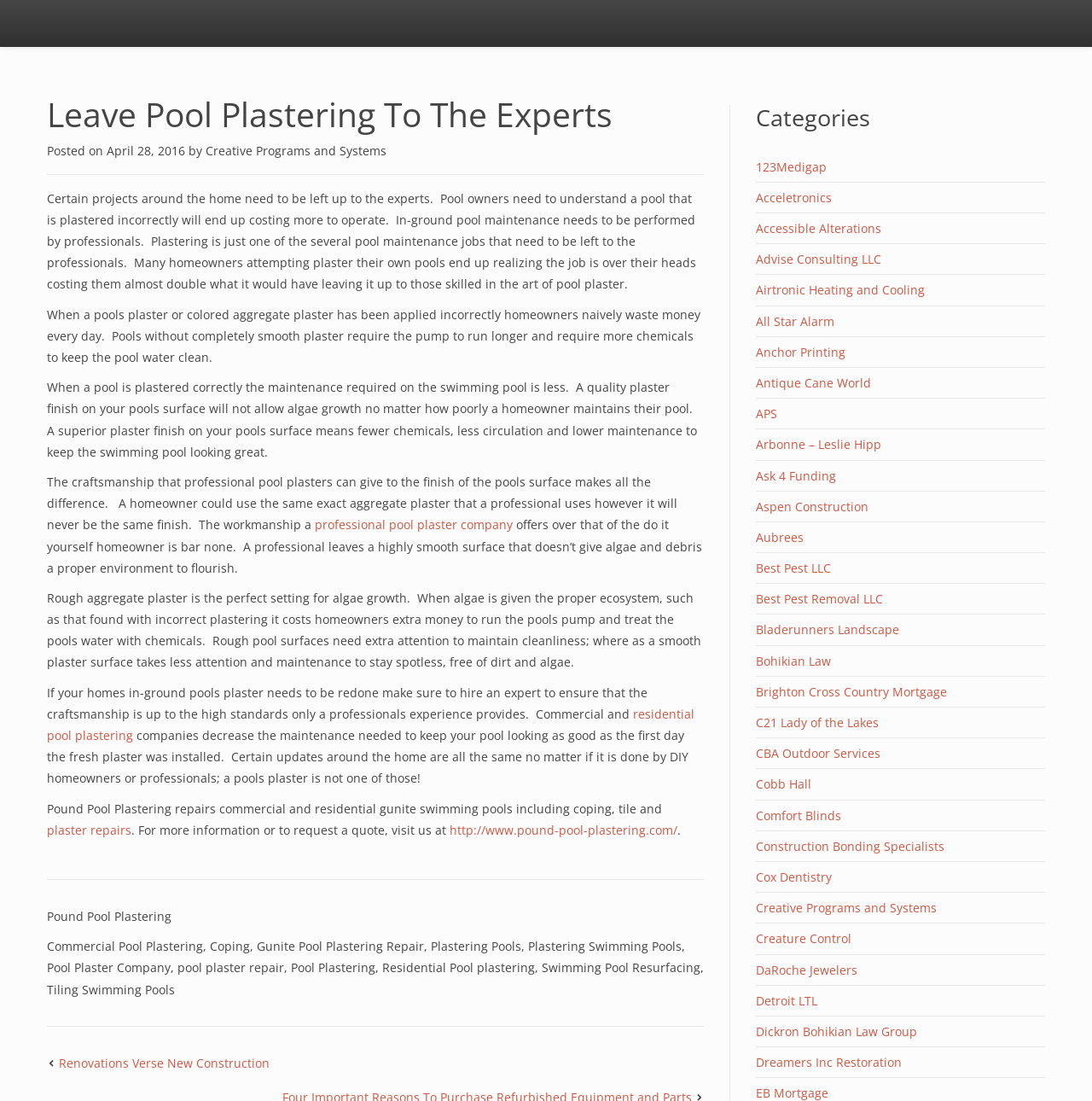Identify the bounding box coordinates of the area that should be clicked in order to complete the given instruction: "Check out 'Commercial Pool Plastering'". The bounding box coordinates should be four float numbers between 0 and 1, i.e., [left, top, right, bottom].

[0.043, 0.852, 0.186, 0.867]